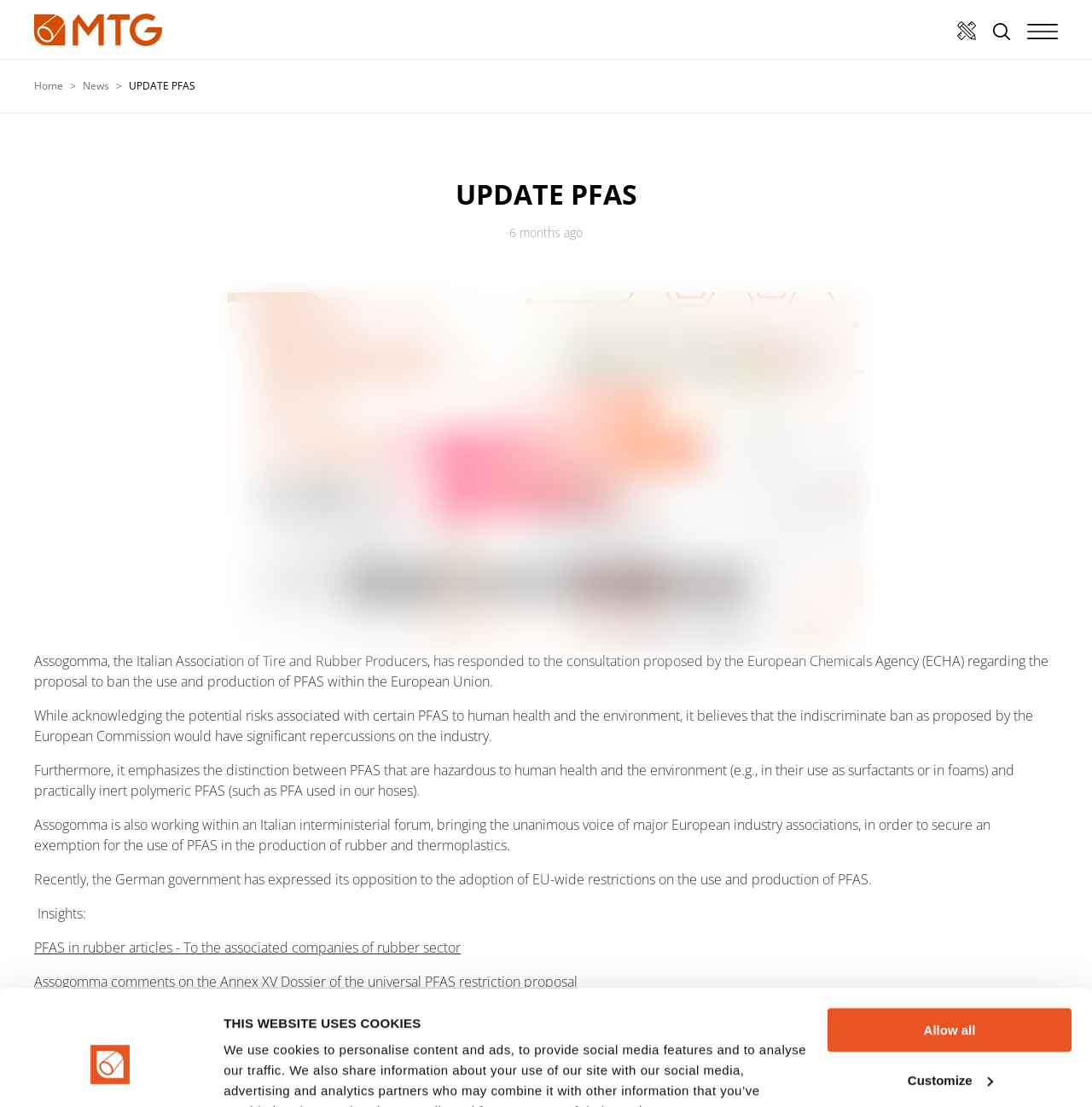Indicate the bounding box coordinates of the element that needs to be clicked to satisfy the following instruction: "Go to the home page". The coordinates should be four float numbers between 0 and 1, i.e., [left, top, right, bottom].

None